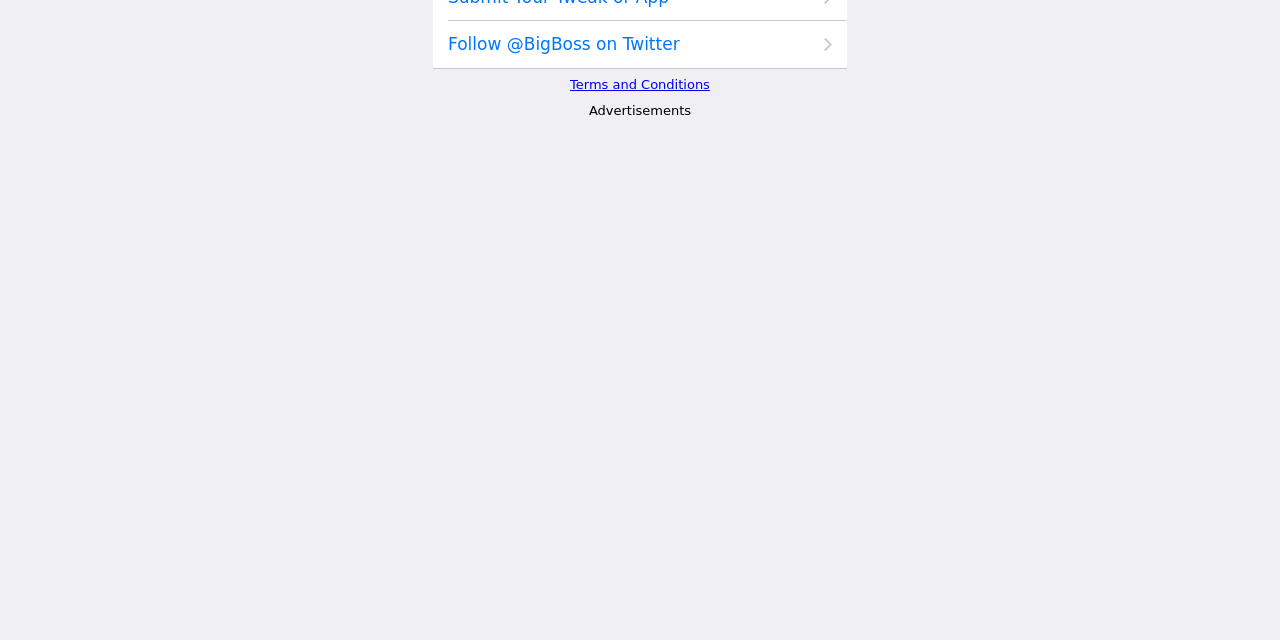Determine the bounding box for the HTML element described here: "Terms and Conditions". The coordinates should be given as [left, top, right, bottom] with each number being a float between 0 and 1.

[0.445, 0.12, 0.555, 0.143]